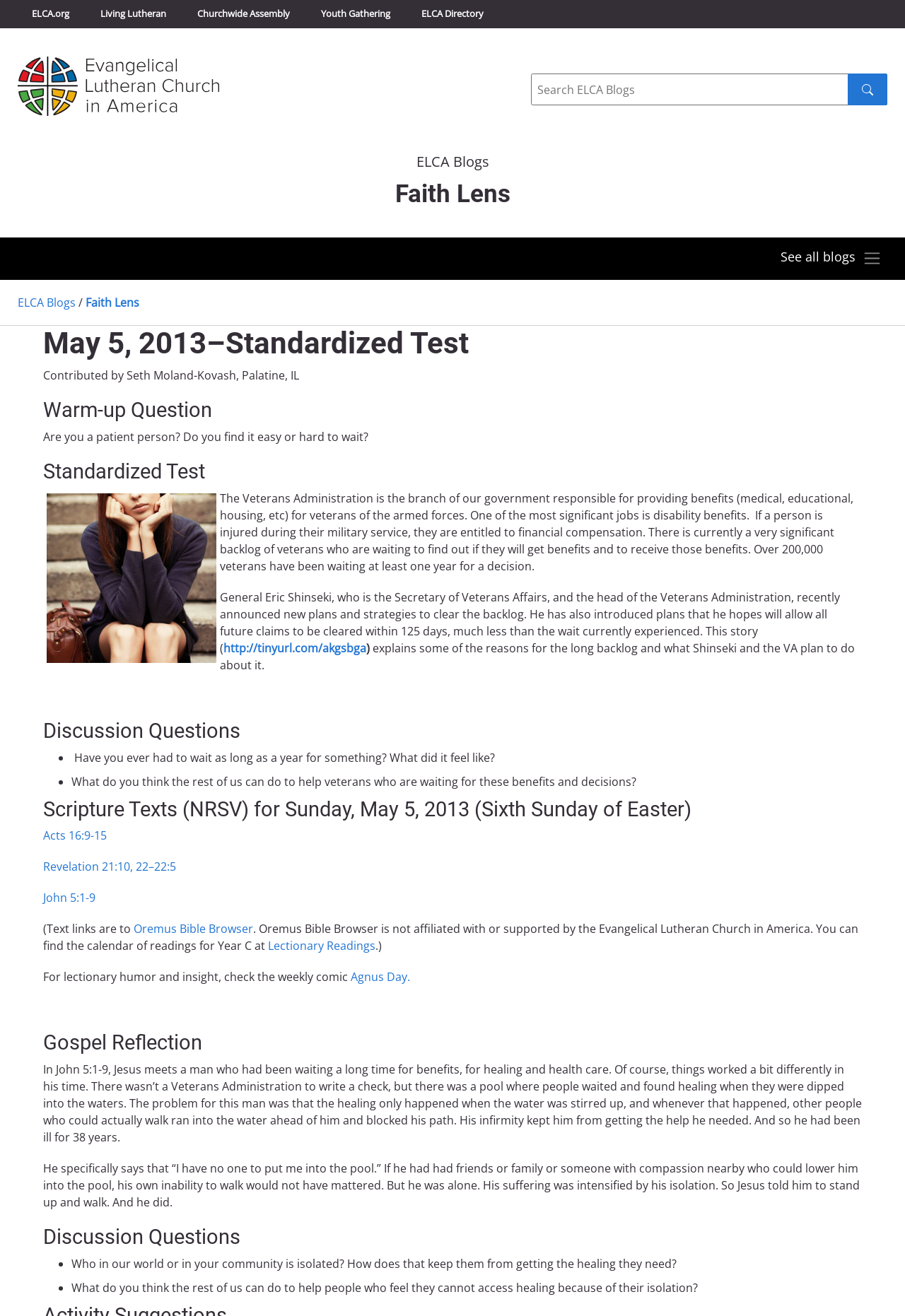Specify the bounding box coordinates of the area that needs to be clicked to achieve the following instruction: "Toggle navigation".

[0.855, 0.187, 0.98, 0.206]